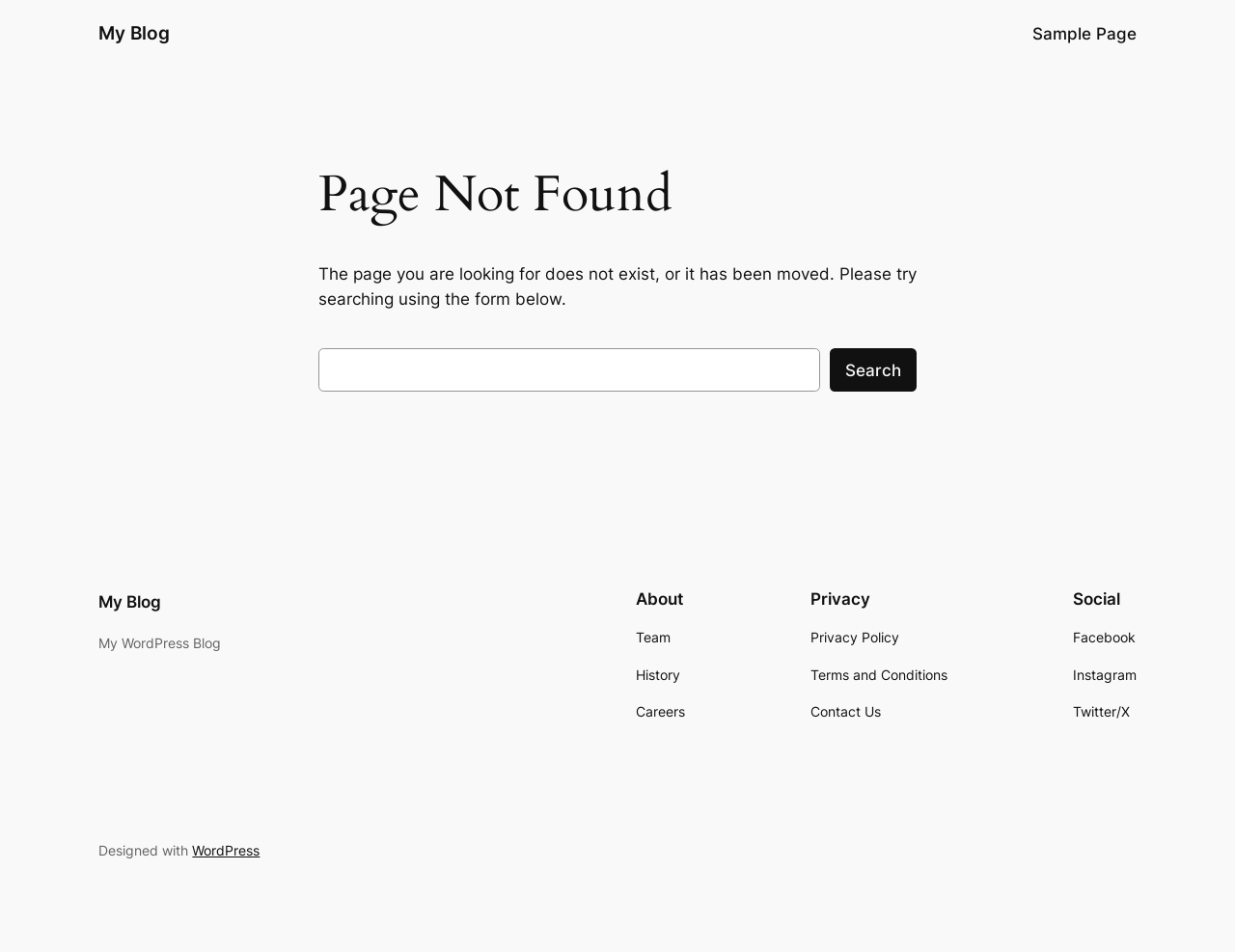Please specify the bounding box coordinates of the clickable section necessary to execute the following command: "Get a quote for carbon steel boiler tubes".

None